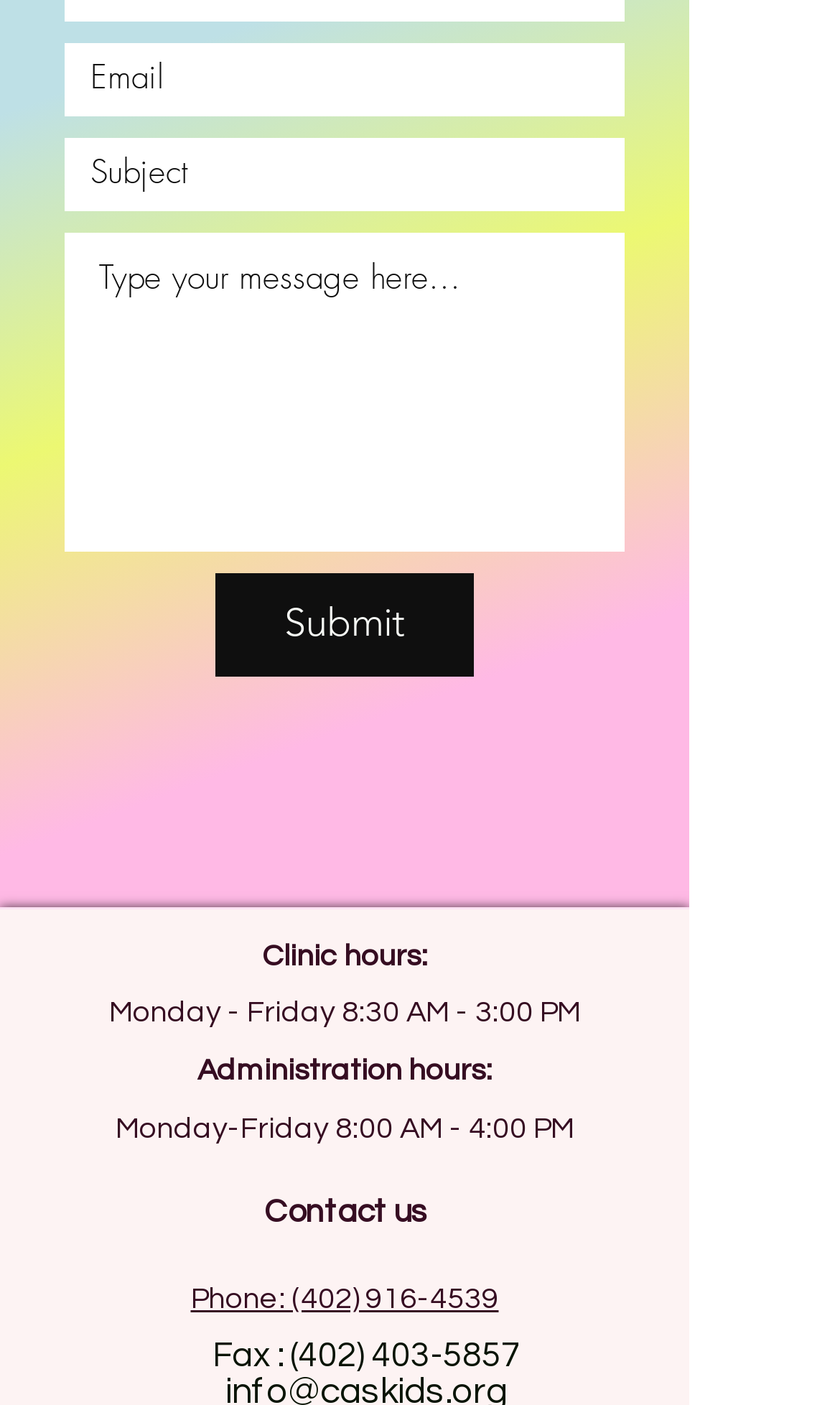Locate the bounding box coordinates of the element that needs to be clicked to carry out the instruction: "Visit Facebook page". The coordinates should be given as four float numbers ranging from 0 to 1, i.e., [left, top, right, bottom].

[0.11, 0.563, 0.2, 0.616]